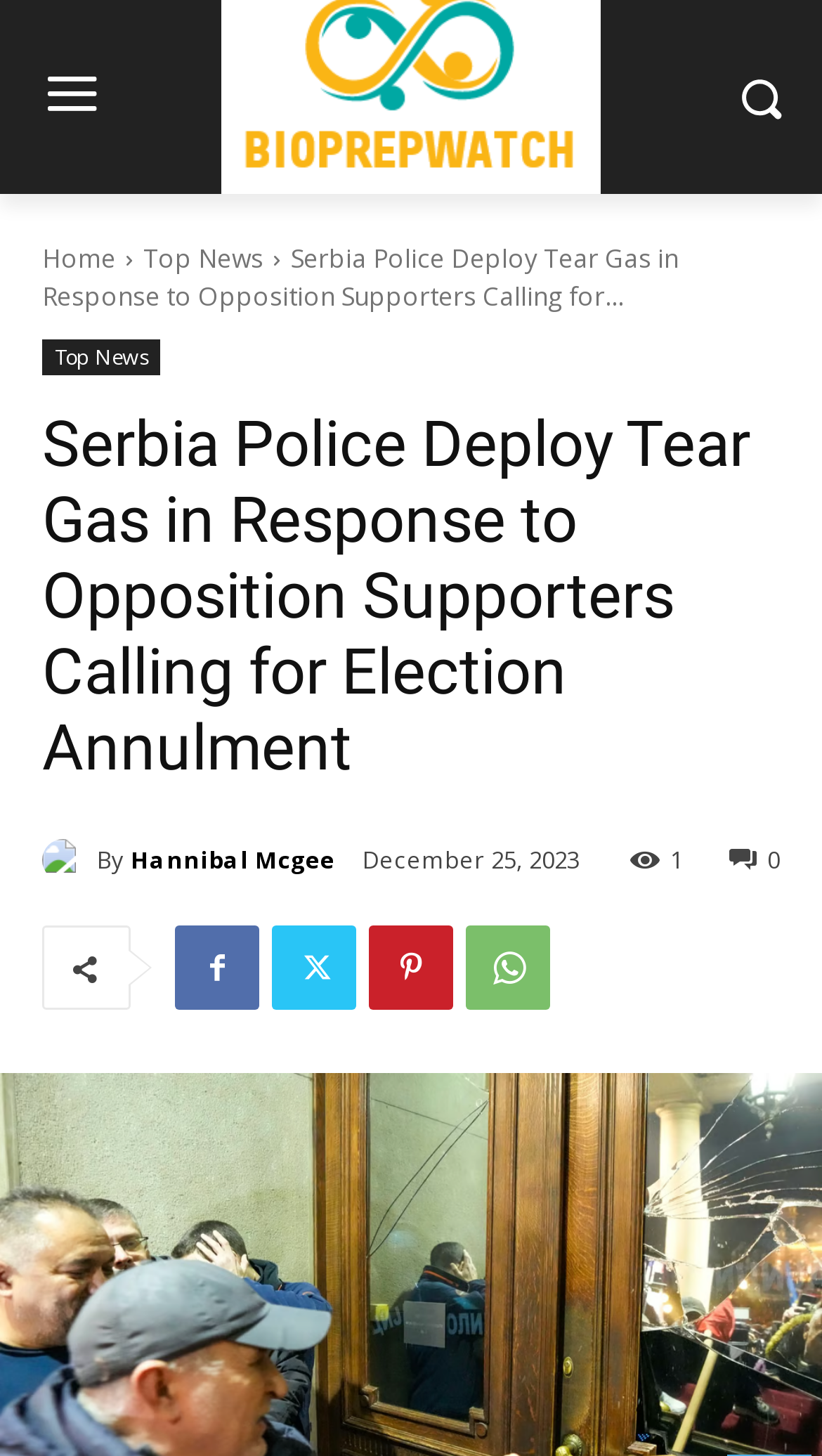Determine the bounding box coordinates of the clickable region to follow the instruction: "Read the article title".

[0.051, 0.28, 0.949, 0.54]